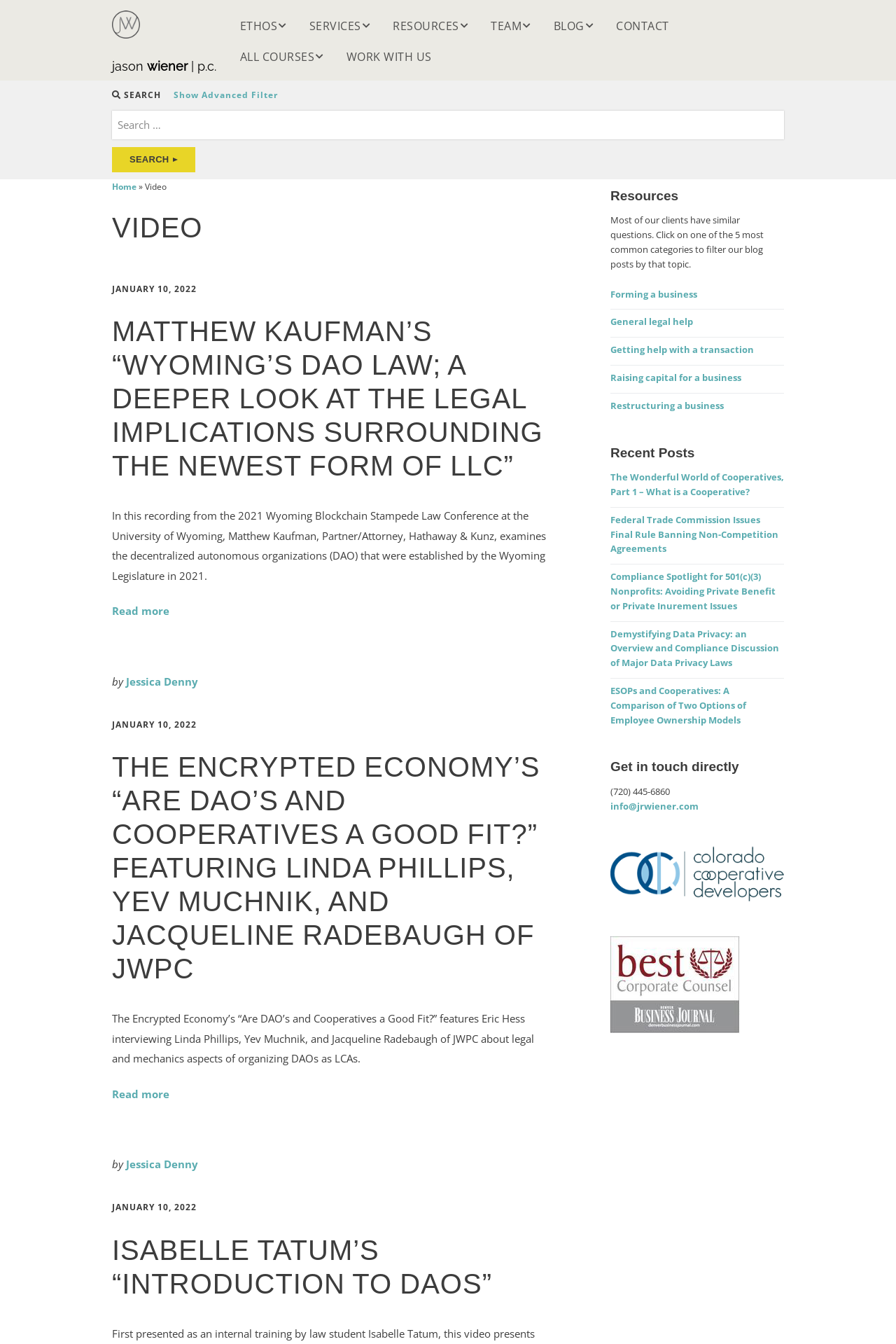What is the name of the law firm?
Based on the image, answer the question with as much detail as possible.

The name of the law firm can be found in the top left corner of the webpage, where it is written as 'Video Archives - jason wiener | p.c.' and also as a link 'Jason Wiener|p.c.' with a corresponding image.